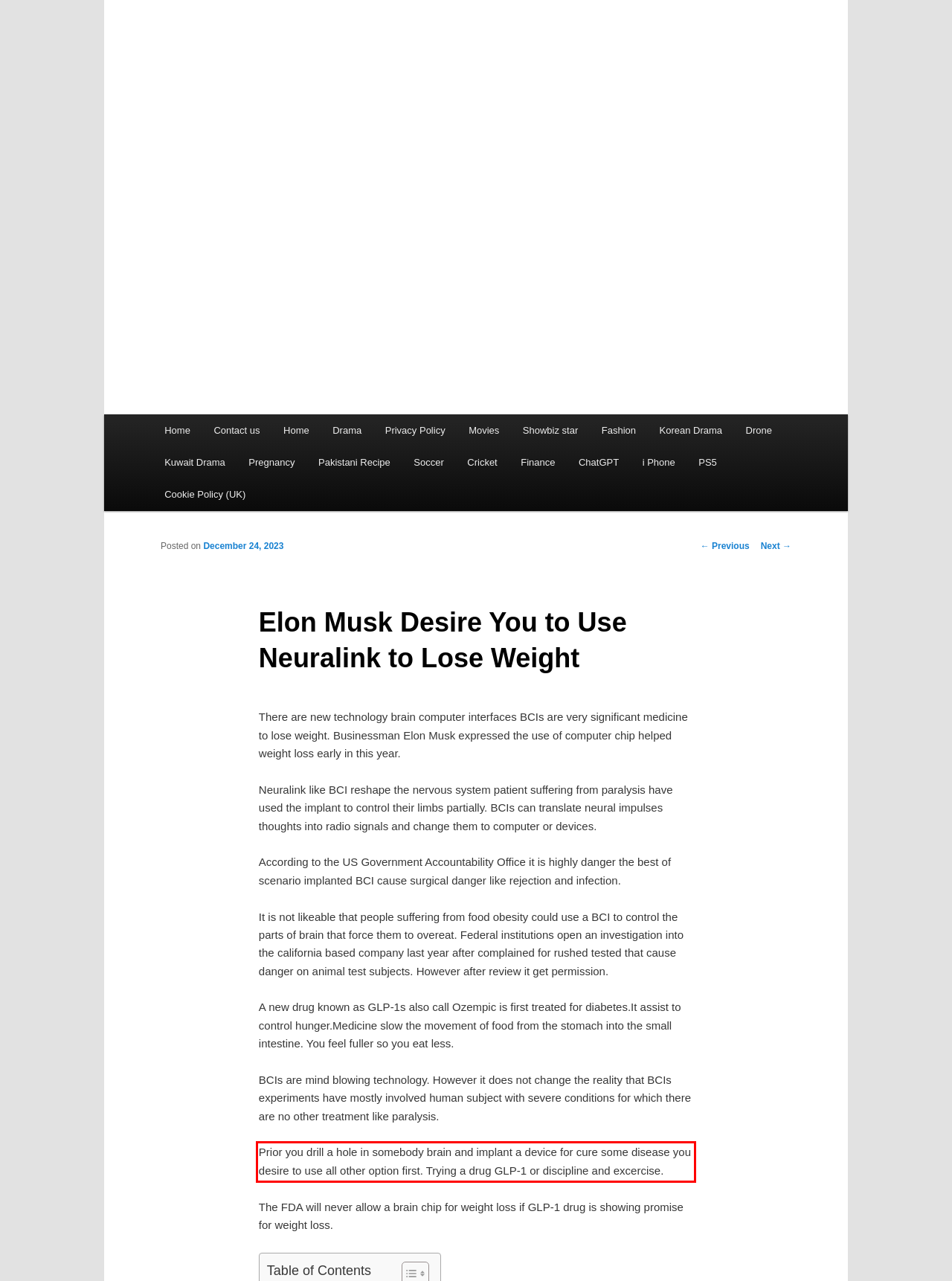Given the screenshot of a webpage, identify the red rectangle bounding box and recognize the text content inside it, generating the extracted text.

Prior you drill a hole in somebody brain and implant a device for cure some disease you desire to use all other option first. Trying a drug GLP-1 or discipline and excercise.